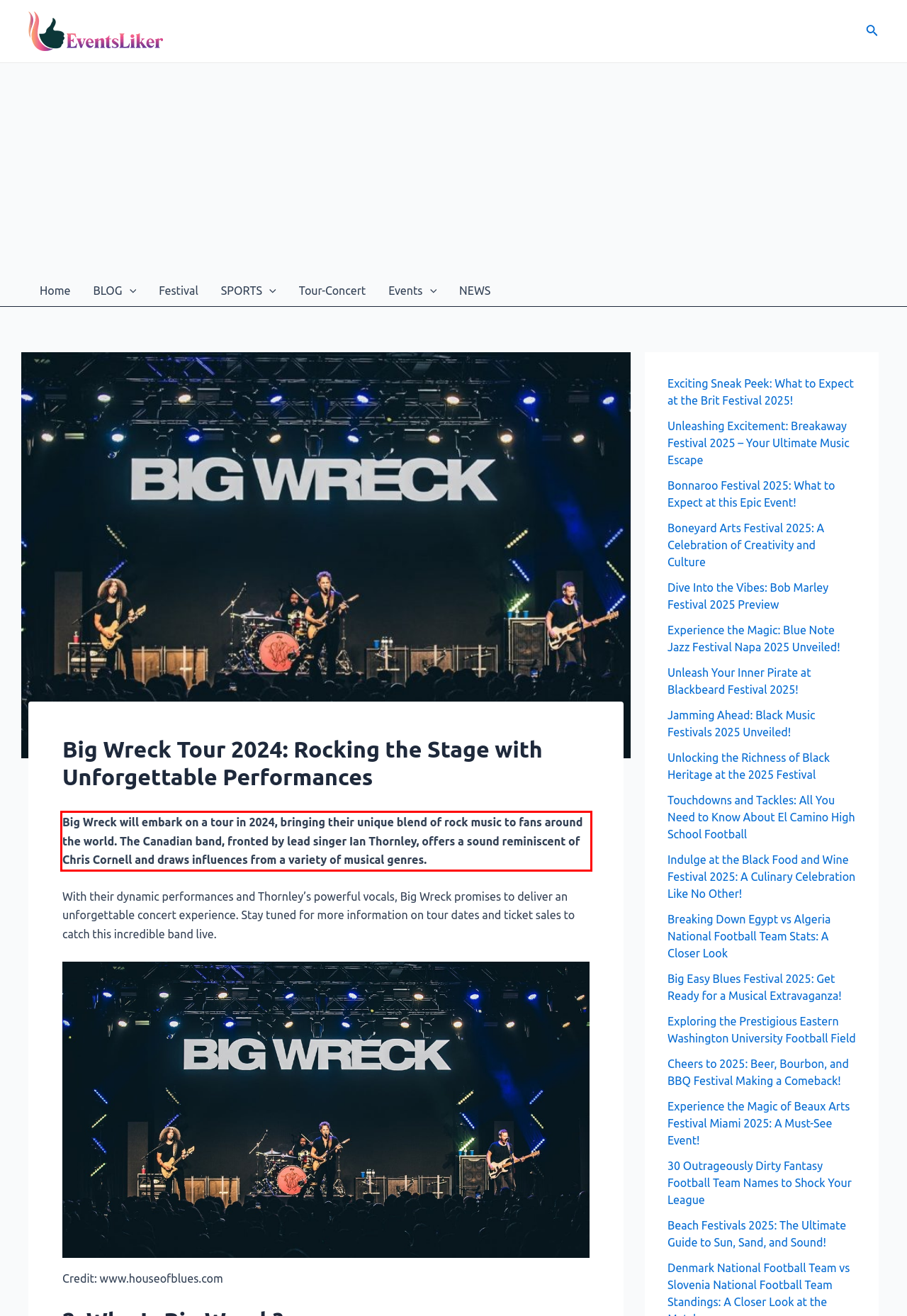Given the screenshot of a webpage, identify the red rectangle bounding box and recognize the text content inside it, generating the extracted text.

Big Wreck will embark on a tour in 2024, bringing their unique blend of rock music to fans around the world. The Canadian band, fronted by lead singer Ian Thornley, offers a sound reminiscent of Chris Cornell and draws influences from a variety of musical genres.